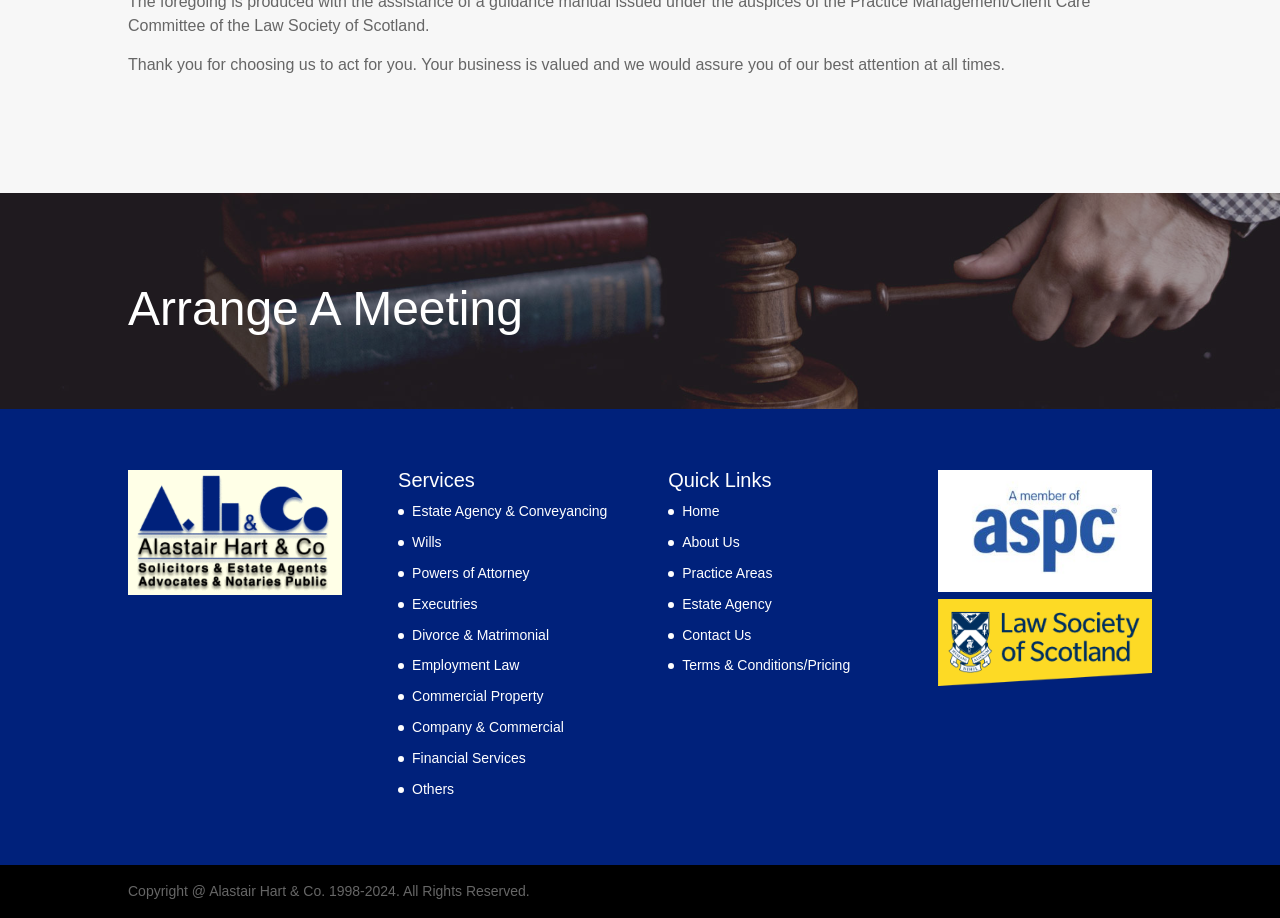Identify the bounding box coordinates of the clickable section necessary to follow the following instruction: "Get in touch with us". The coordinates should be presented as four float numbers from 0 to 1, i.e., [left, top, right, bottom].

[0.649, 0.306, 0.778, 0.358]